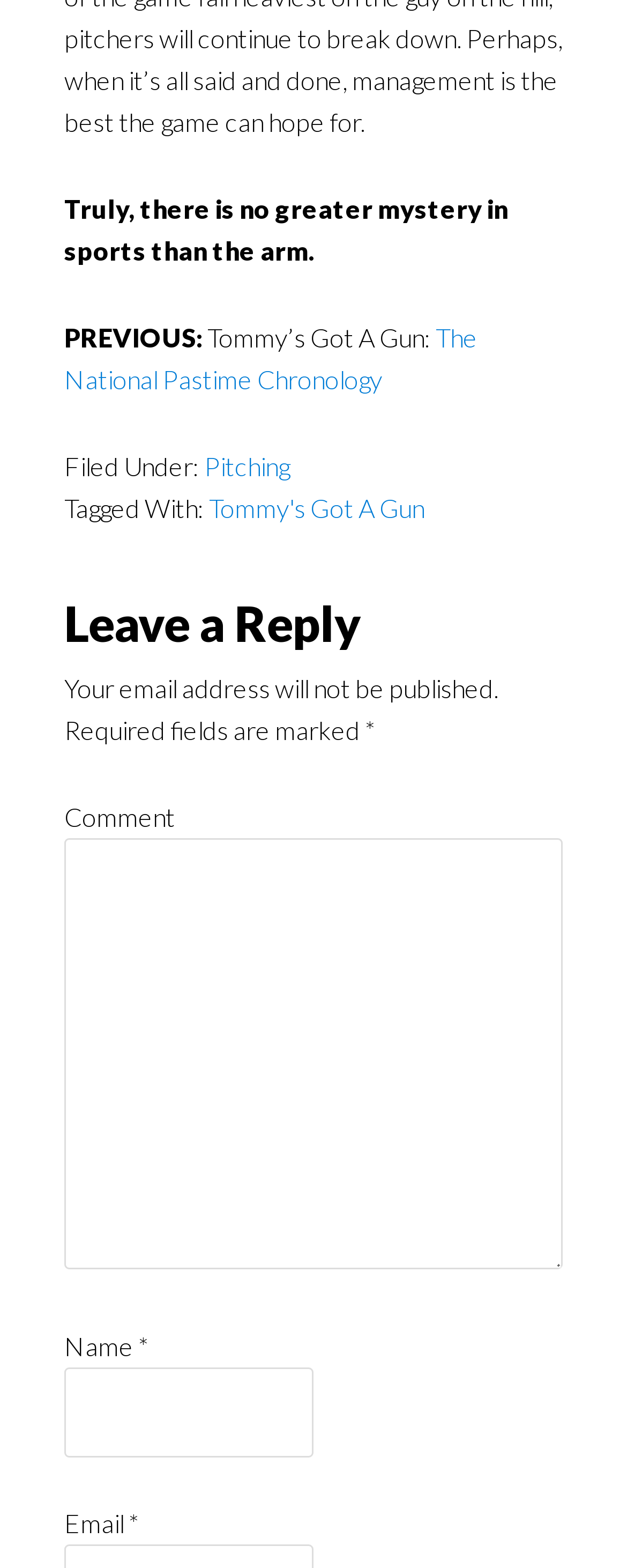Provide the bounding box coordinates of the UI element that matches the description: "alt="La Clinique de la Tête"".

None